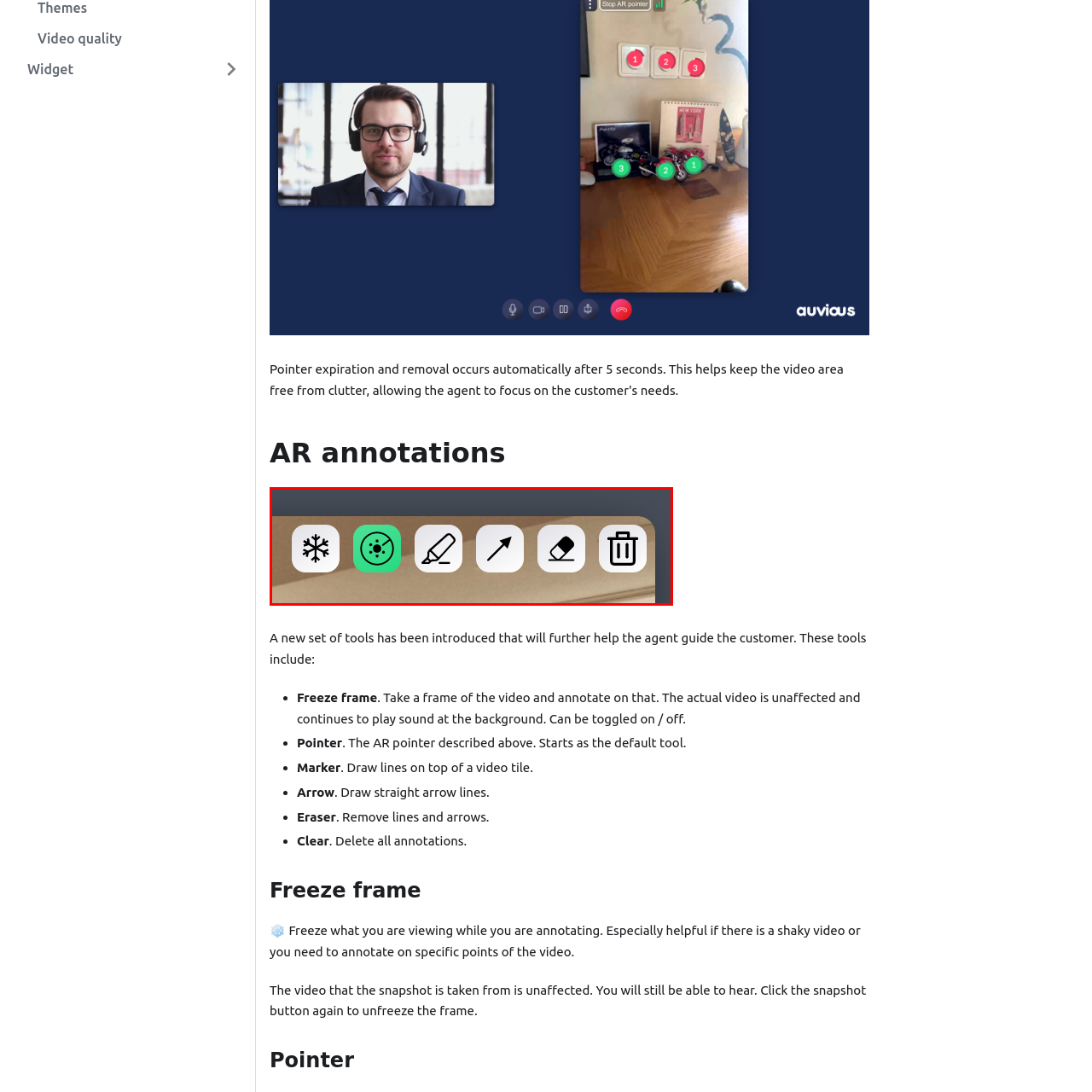Focus on the image outlined in red and offer a detailed answer to the question below, relying on the visual elements in the image:
What is the function of the Eraser Tool?

The Eraser Tool is designed for removing previously drawn lines and annotations, giving users the ability to correct or adjust their input.